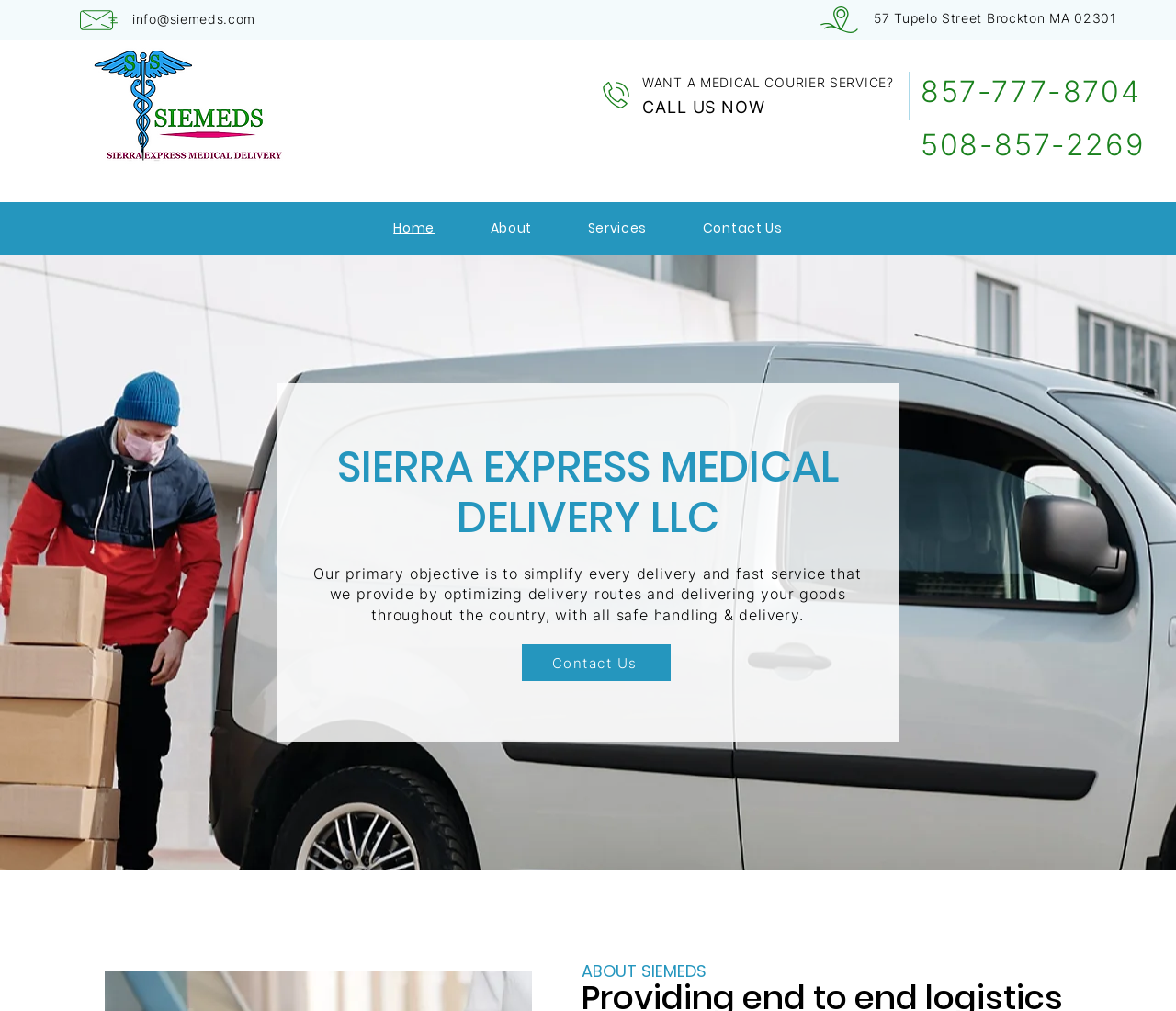Find the bounding box coordinates for the element that must be clicked to complete the instruction: "Click the 'SIEMEDS LOGO RESIZE Standard.png' image". The coordinates should be four float numbers between 0 and 1, indicated as [left, top, right, bottom].

[0.078, 0.048, 0.264, 0.165]